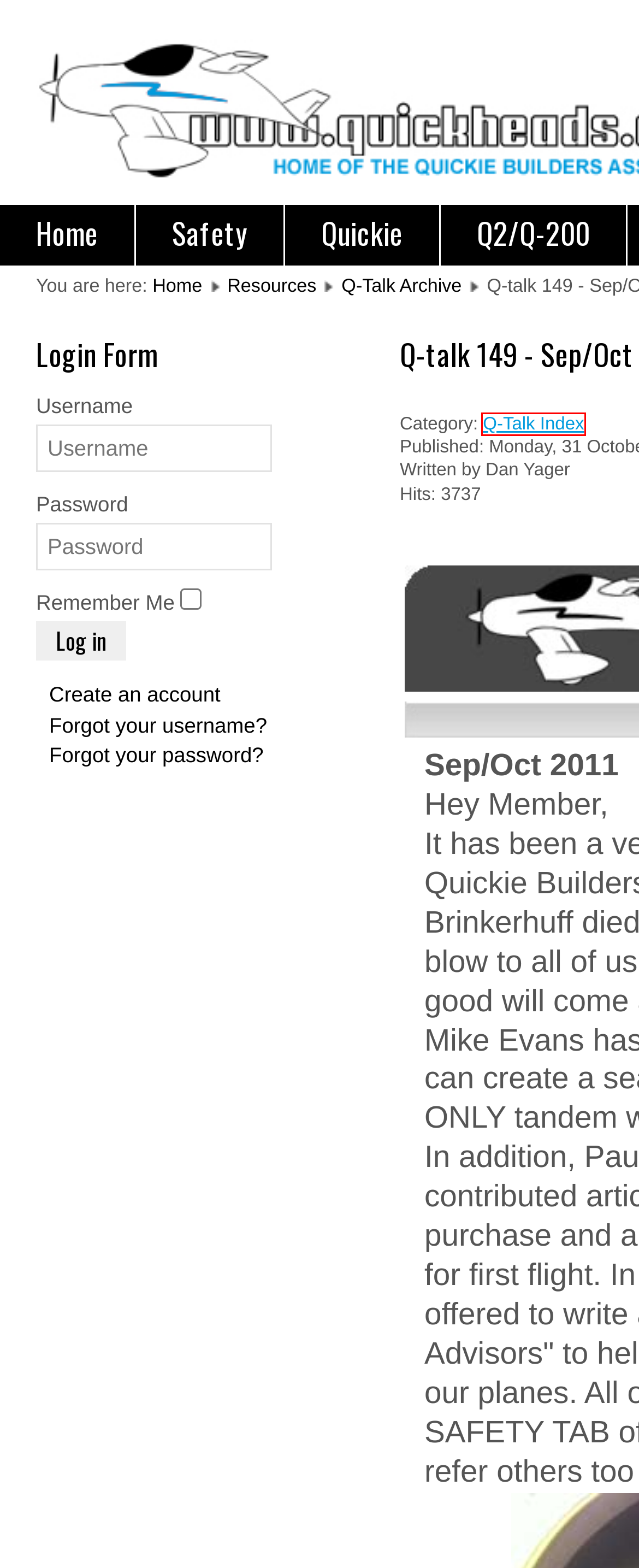Analyze the screenshot of a webpage that features a red rectangle bounding box. Pick the webpage description that best matches the new webpage you would see after clicking on the element within the red bounding box. Here are the candidates:
A. Safety
B. Quickie
C. Q2/Q-200
D. Q-talk 149 - Odds and Ends
E. Q-talk 149 - Talking the Talk
F. Q-talk 148 - Jul/Aug 2011 - index
G. Q-Talk Archive
H. Q-talk 149 - Xpresso Takes to the Air

G